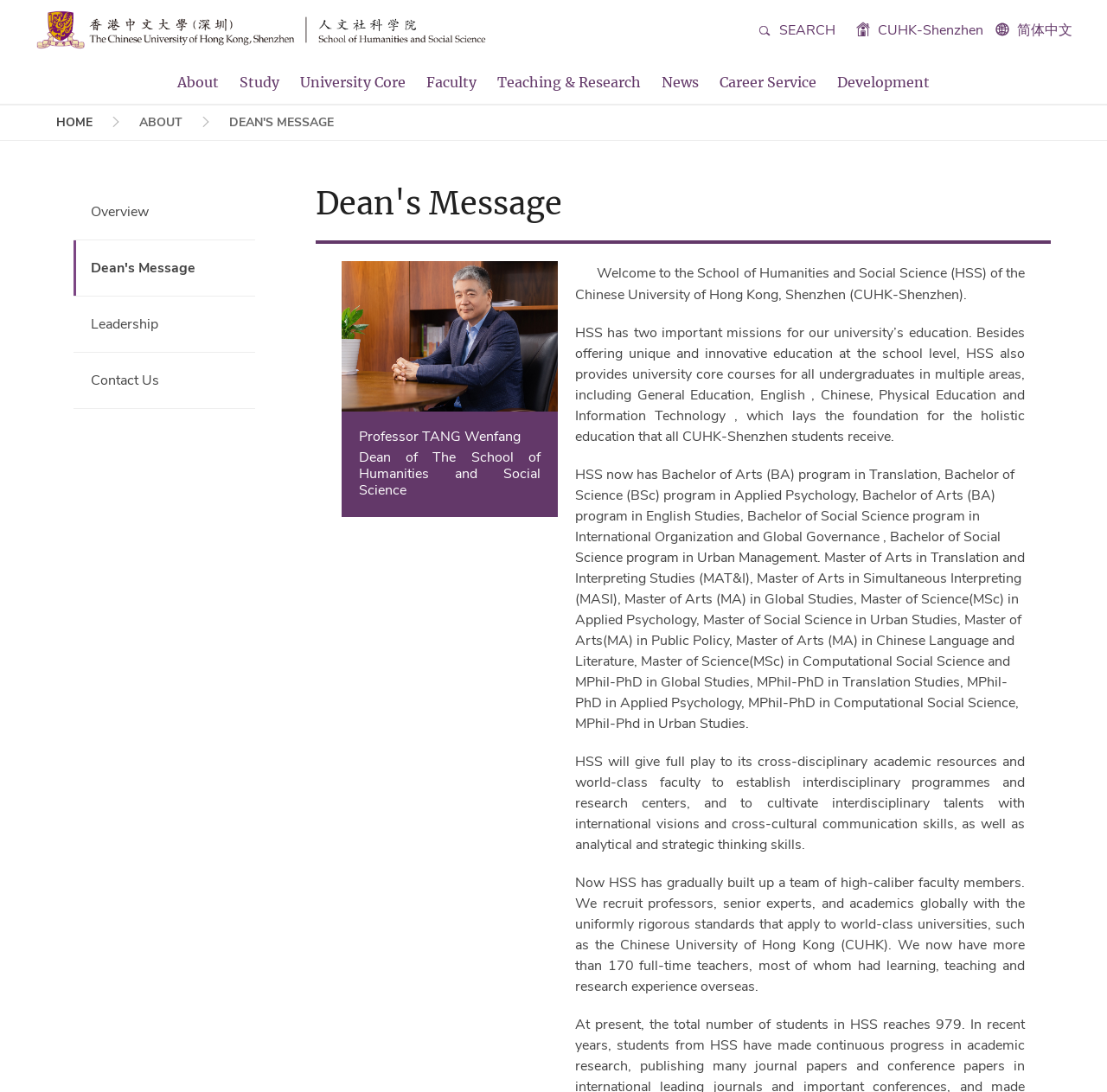What is the name of the dean of the school?
Please answer the question with a single word or phrase, referencing the image.

Professor TANG Wenfang